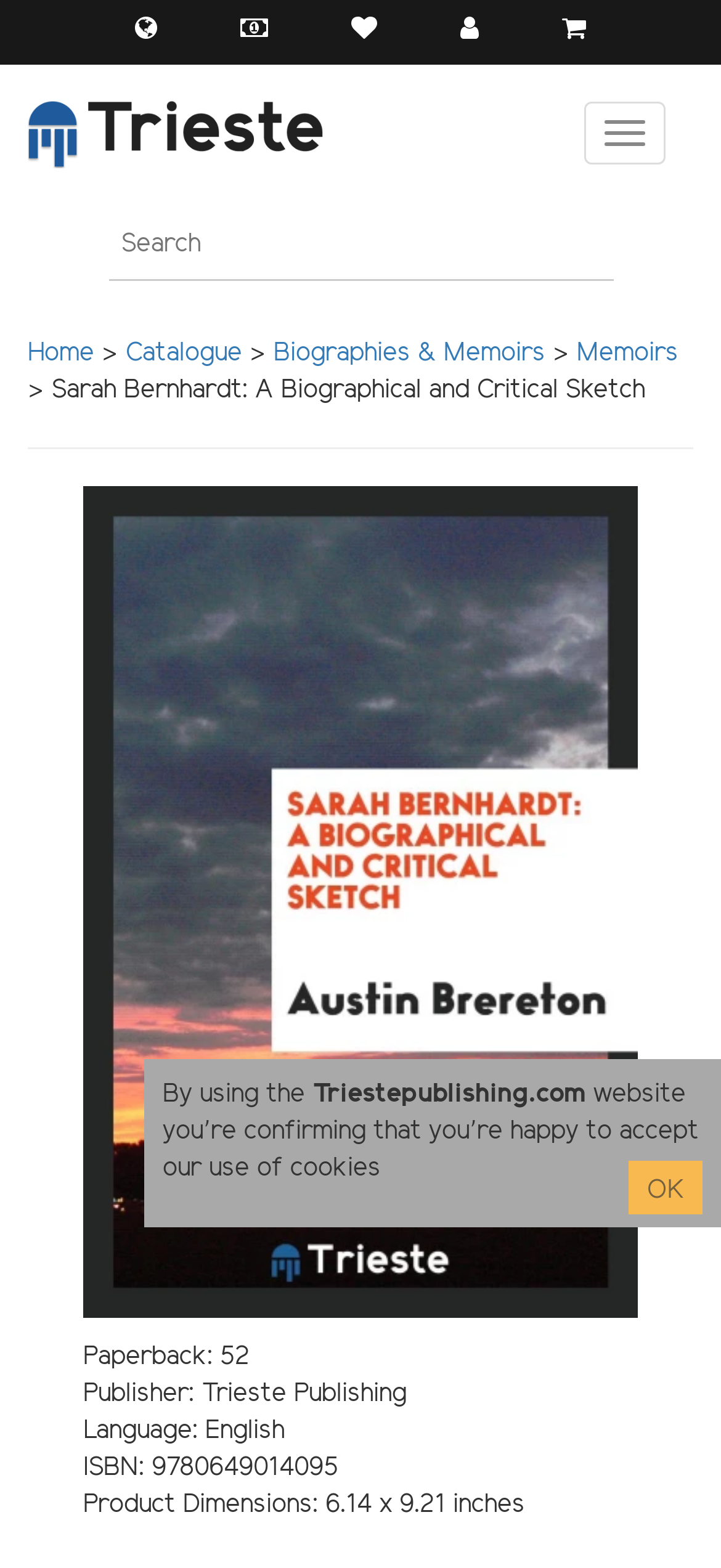Determine the bounding box for the UI element that matches this description: "Biographies & Memoirs".

[0.379, 0.216, 0.756, 0.236]